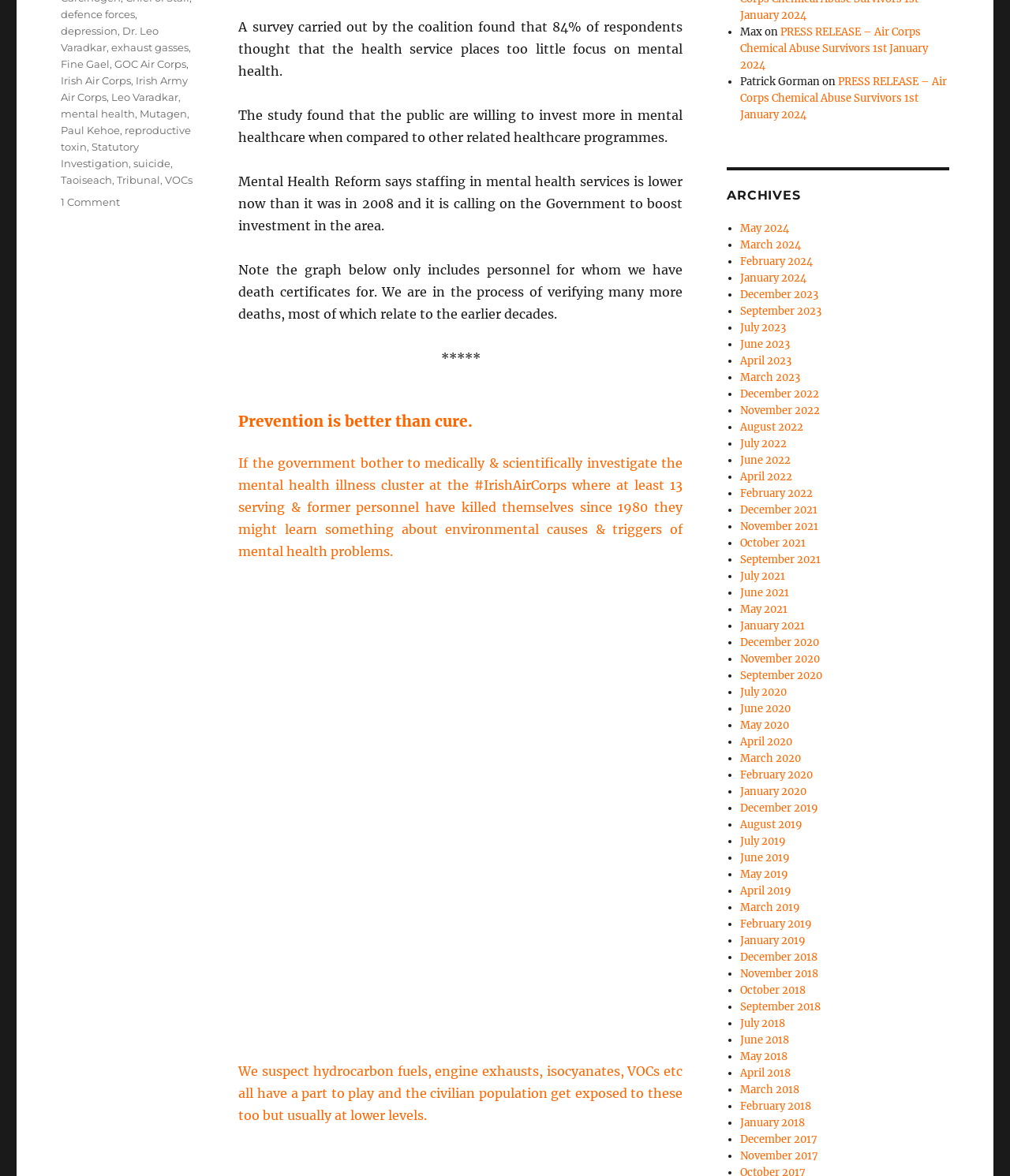Locate the bounding box coordinates of the clickable area to execute the instruction: "Click on 'defence forces'". Provide the coordinates as four float numbers between 0 and 1, represented as [left, top, right, bottom].

[0.06, 0.007, 0.134, 0.017]